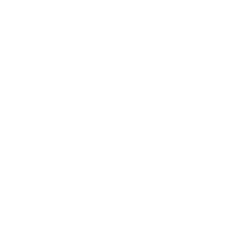Generate a detailed explanation of the scene depicted in the image.

The image features an illustrative representation related to the product "Tata Lite Salt," which is part of a section highlighting related products. This section showcases various items available for purchase, enhancing the shopping experience. Below the image, there are options to add the product to the shopping cart, providing a convenient way for customers to make selections and manage their purchases. The emphasis on related products suggests a strategy to encourage additional sales by showcasing complementary items.